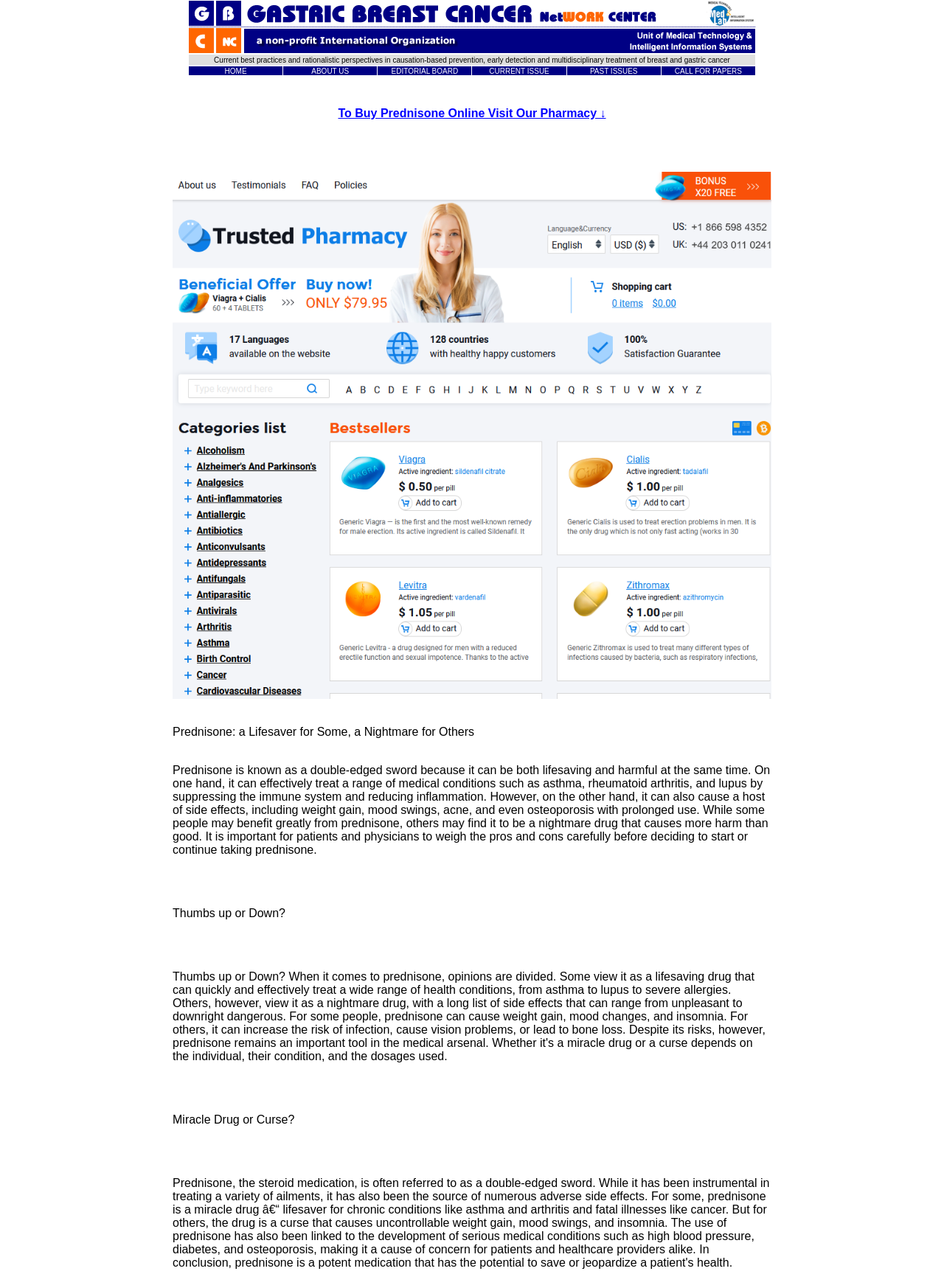What is the purpose of the 'CALL FOR PAPERS' link?
Please look at the screenshot and answer using one word or phrase.

Unknown